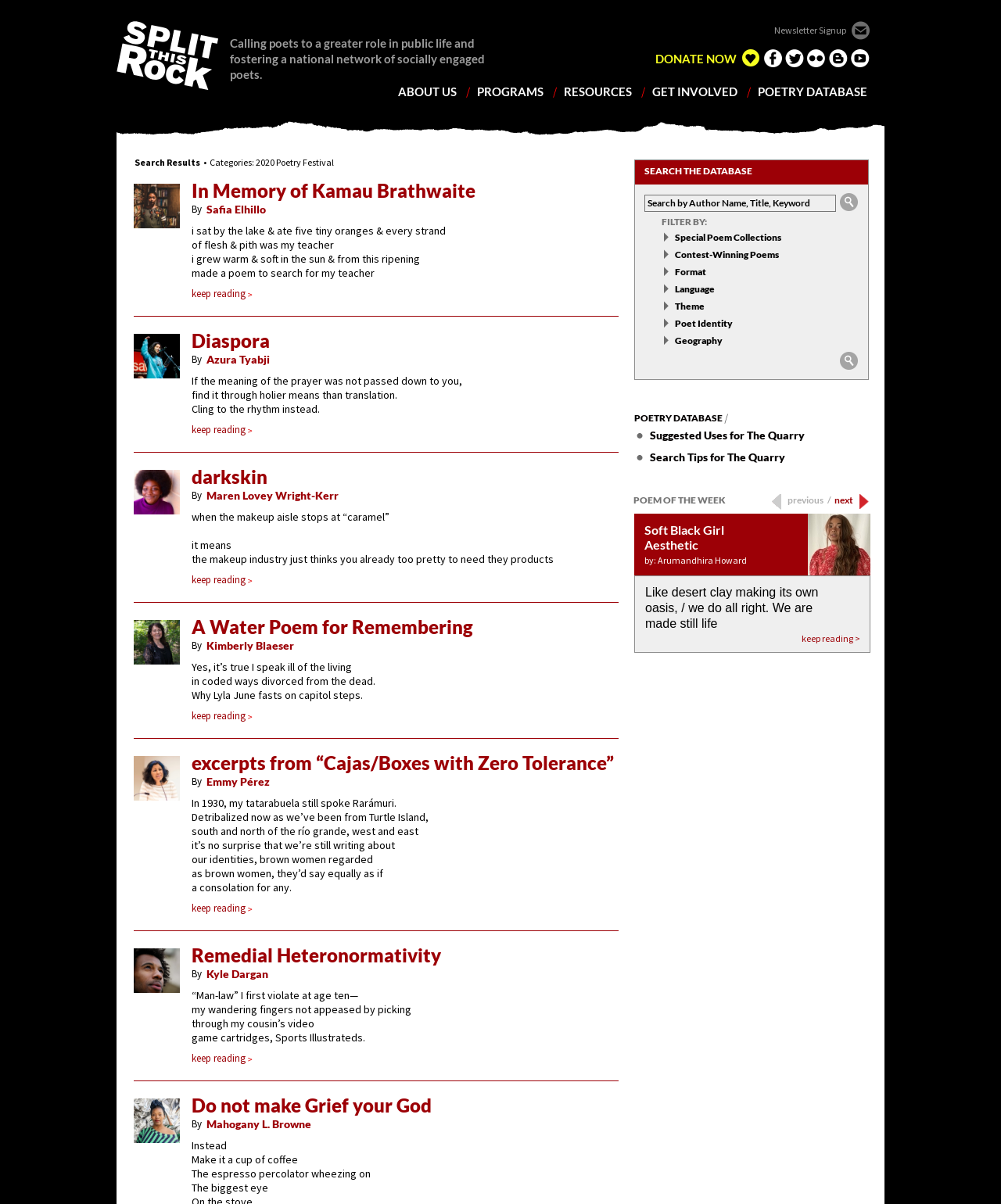Please specify the bounding box coordinates of the clickable region to carry out the following instruction: "Search for poetry". The coordinates should be four float numbers between 0 and 1, in the format [left, top, right, bottom].

[0.757, 0.071, 0.866, 0.082]